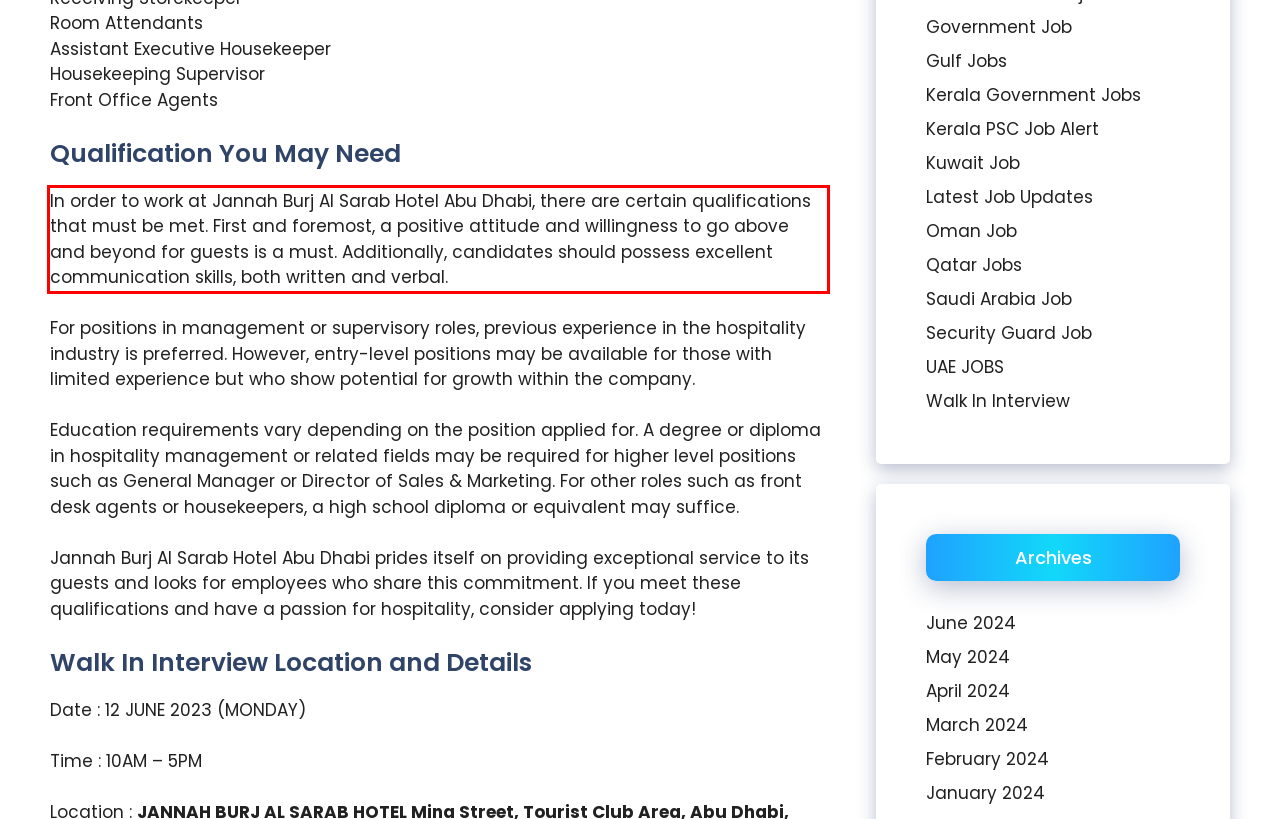Analyze the webpage screenshot and use OCR to recognize the text content in the red bounding box.

In order to work at Jannah Burj Al Sarab Hotel Abu Dhabi, there are certain qualifications that must be met. First and foremost, a positive attitude and willingness to go above and beyond for guests is a must. Additionally, candidates should possess excellent communication skills, both written and verbal.